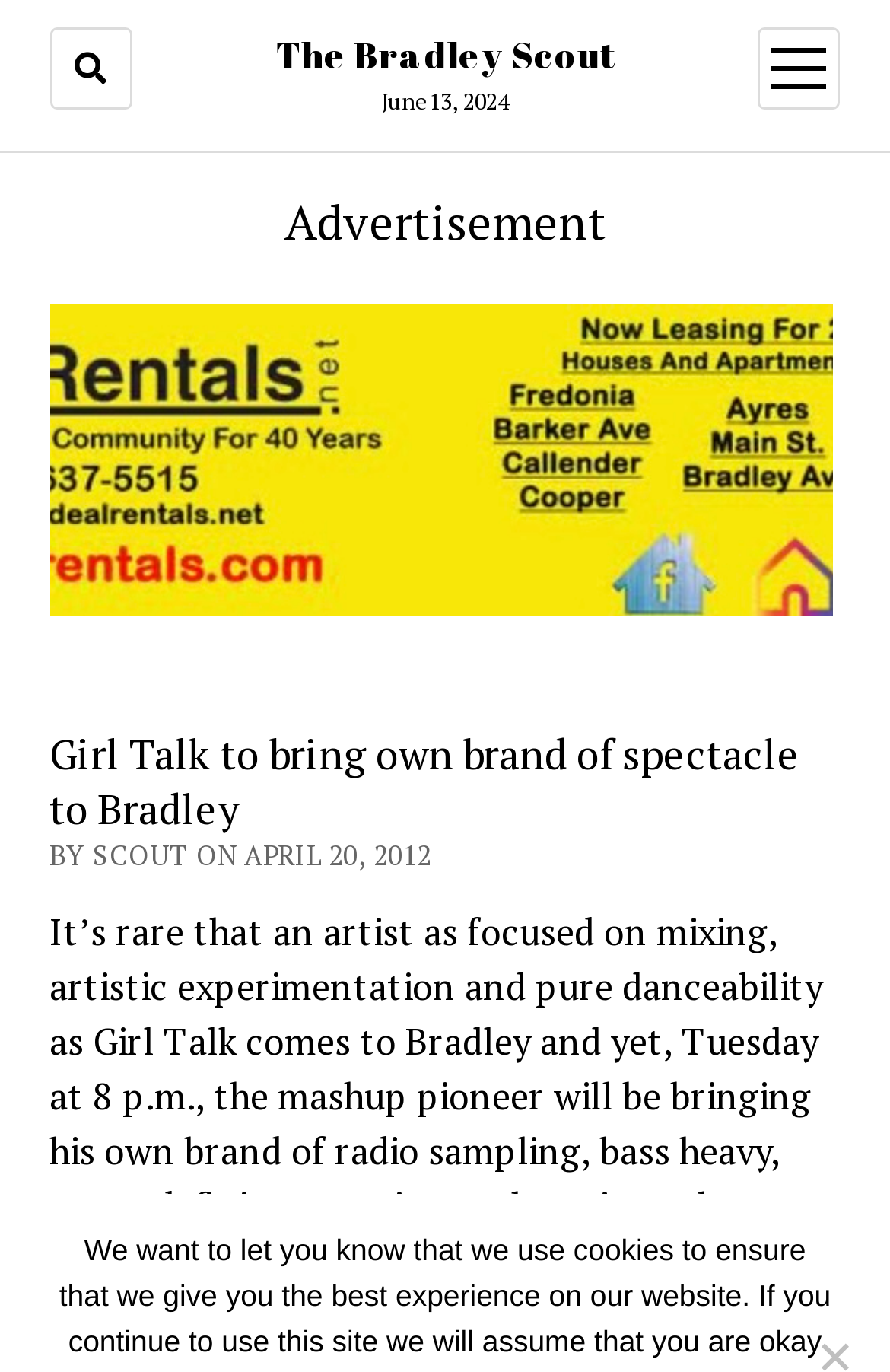Bounding box coordinates are specified in the format (top-left x, top-left y, bottom-right x, bottom-right y). All values are floating point numbers bounded between 0 and 1. Please provide the bounding box coordinate of the region this sentence describes: open menu

[0.852, 0.02, 0.944, 0.08]